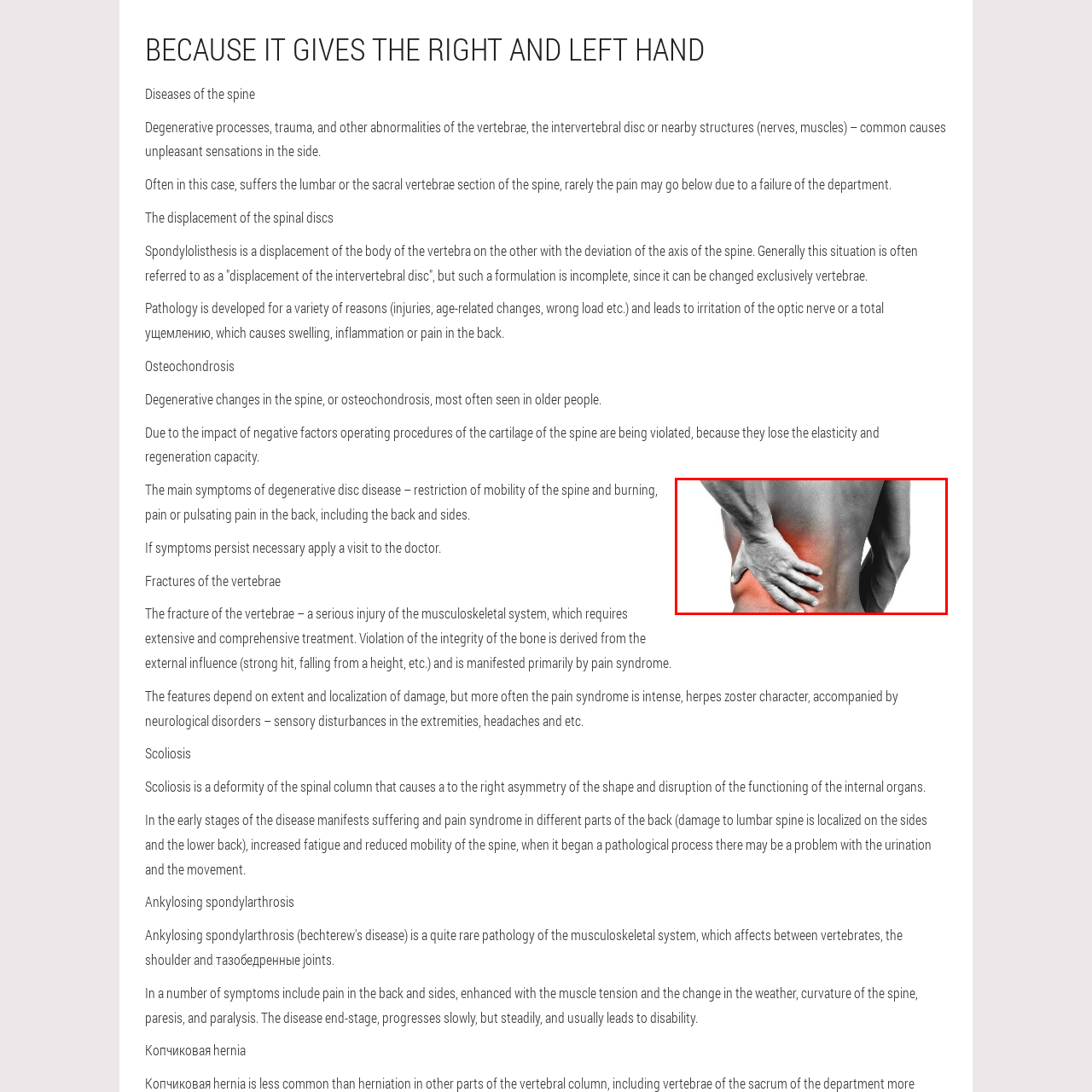Direct your attention to the image encased in a red frame, What is the primary focus of the image? Please answer in one word or a brief phrase.

Lower back